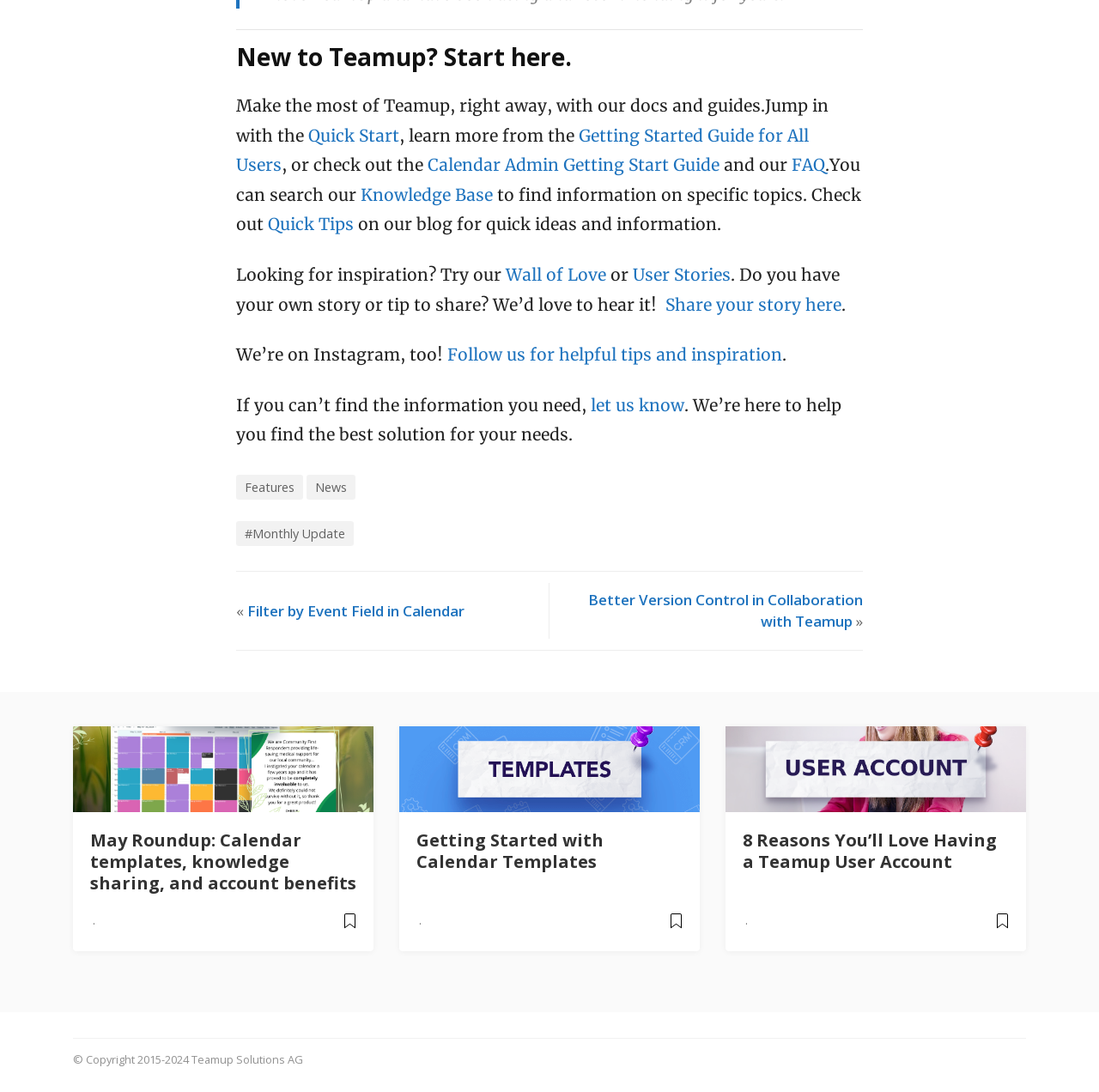What is the title of the first heading?
Based on the visual information, provide a detailed and comprehensive answer.

The first heading is 'New to Teamup? Start here.' which is located at the top of the webpage, indicating that it is a starting point for new users.